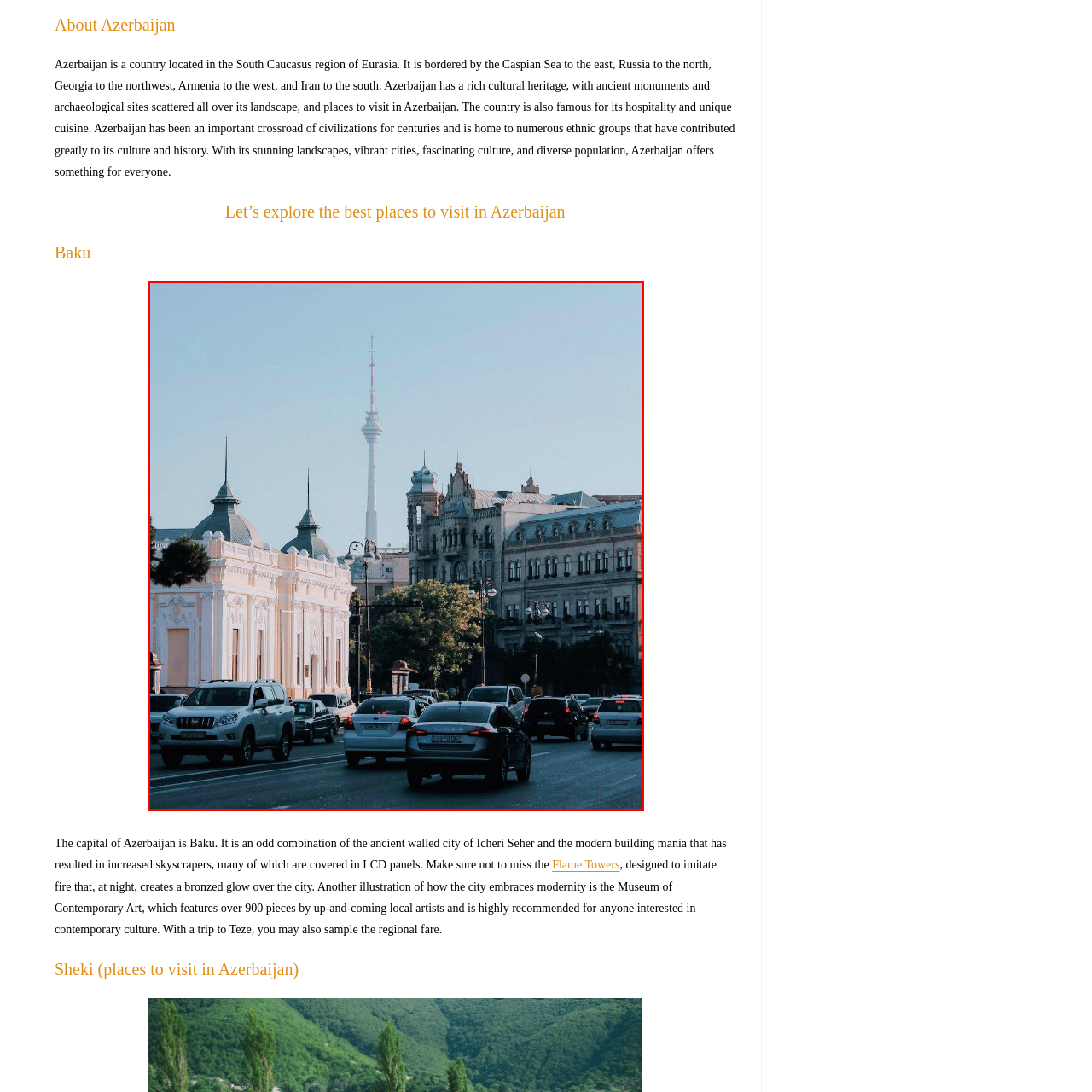Provide a comprehensive description of the image contained within the red rectangle.

The image captures a bustling street scene in Baku, the capital of Azerbaijan. In the foreground, a row of vehicles navigates through traffic, showcasing the city's dynamic urban life. Flanking the street are striking architectural elements, including a beautifully ornate white building on the left, which hints at the city's rich historical heritage. On the right, a mix of modern and traditional structures can be seen, adding to the city’s eclectic skyline. Dominating the scene is the iconic Baku TV Tower, a prominent feature against the backdrop of a clear blue sky. This blend of historic charm and contemporary flair reflects the vibrant and diverse culture of Azerbaijan, inviting exploration of its many attractions.